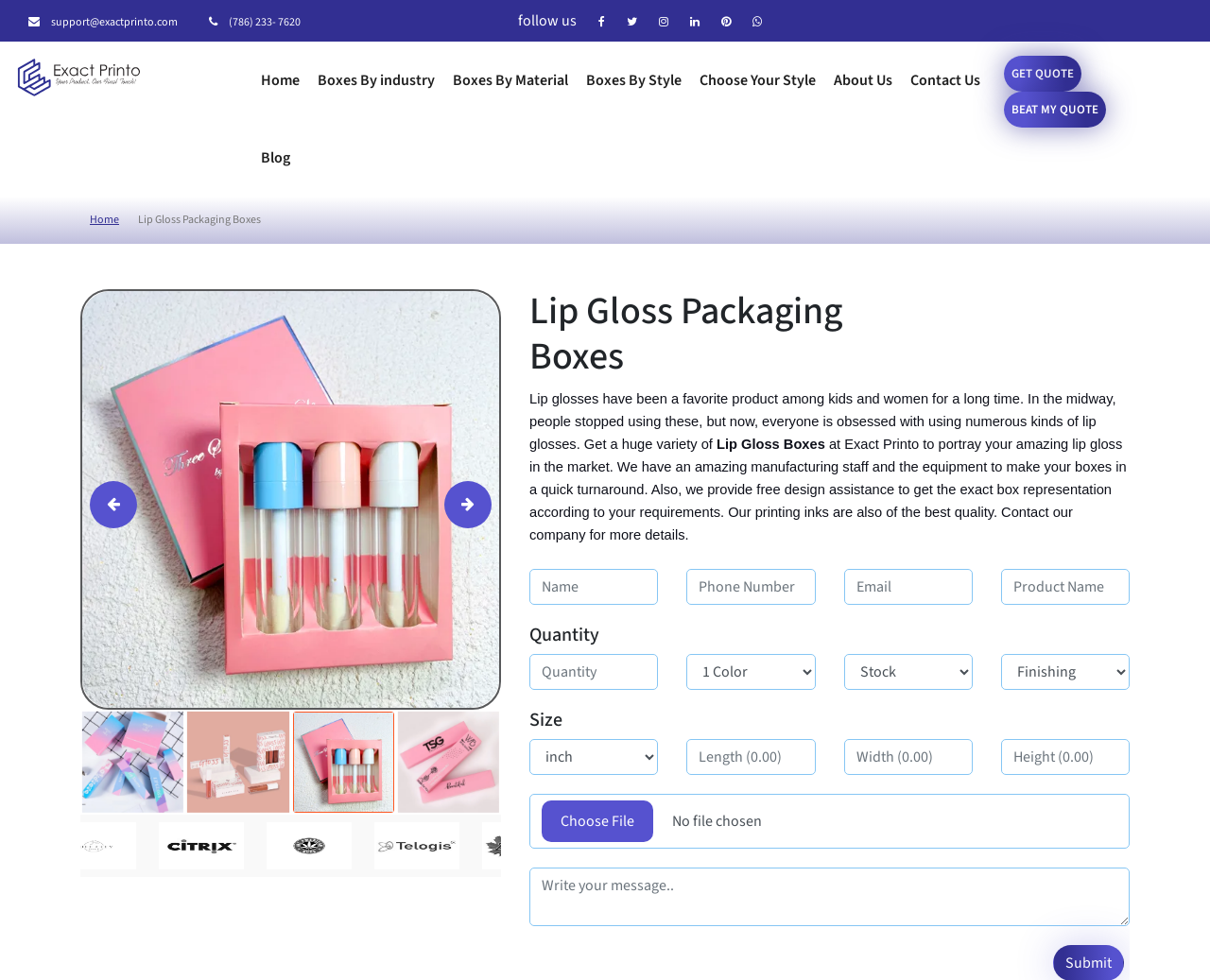Please examine the image and answer the question with a detailed explanation:
What is the main product offered by the company?

The main product offered by the company is Lip Gloss Packaging Boxes, which is clearly stated in the heading and throughout the webpage. The company provides custom packaging solutions for lip gloss products.